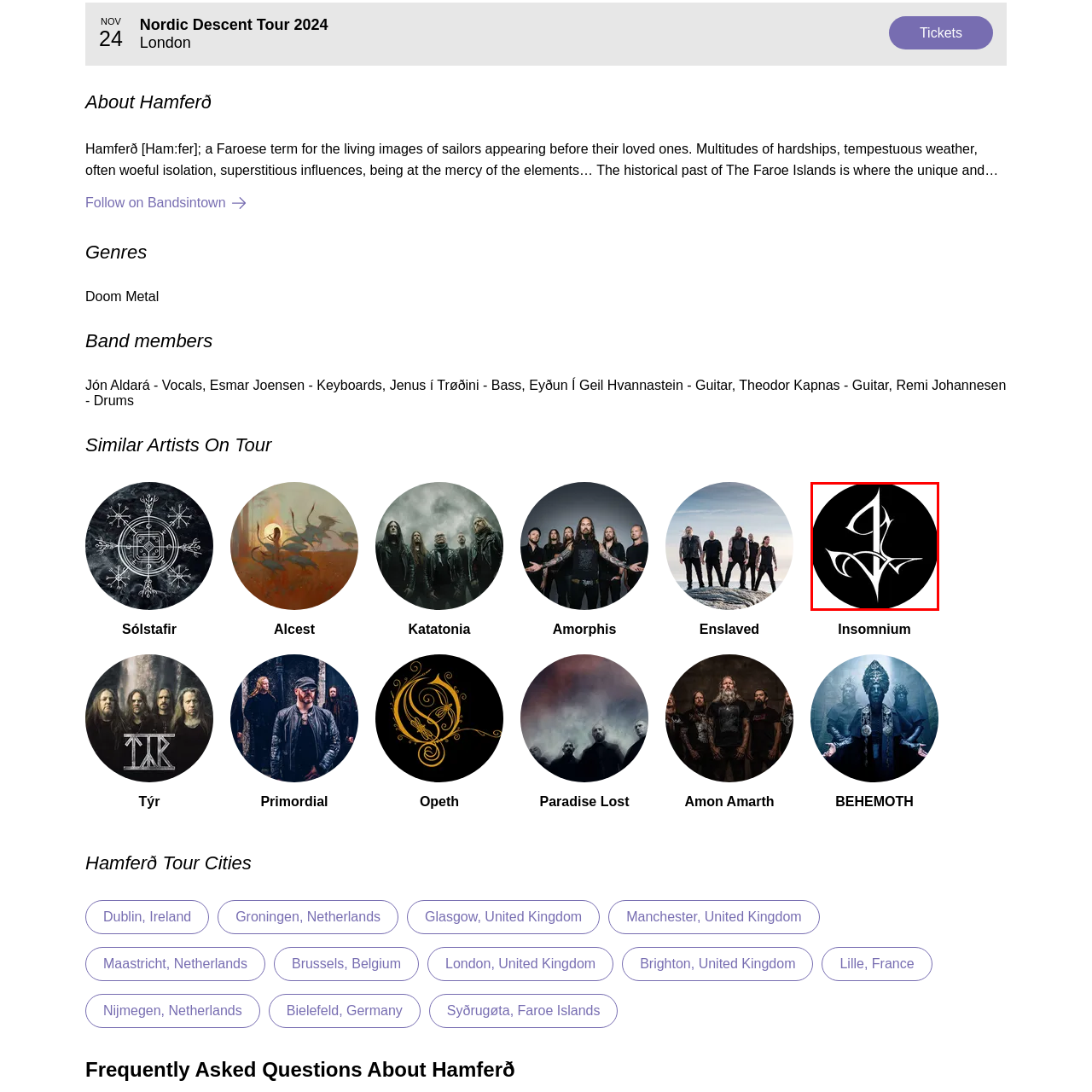View the part of the image marked by the red boundary and provide a one-word or short phrase answer to this question: 
What genre of music does Insomnium belong to?

Melodic death metal